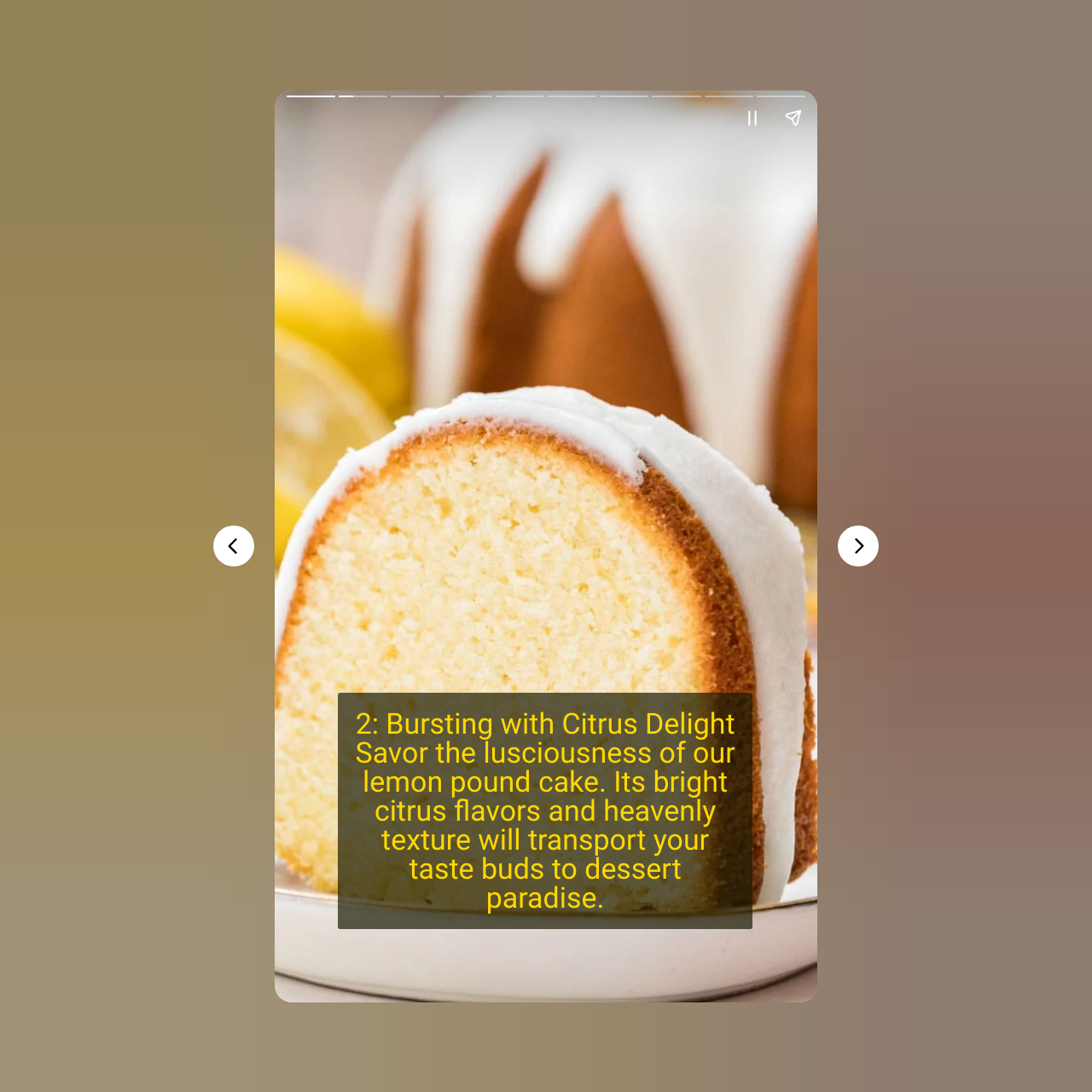Elaborate on the information and visuals displayed on the webpage.

The webpage is about a popular recipe for lemon pound cake, as indicated by the title "Lemon Pound Cake Heaven: The Viral Recipe Taking Social Media by Storm!". 

At the top of the page, there is a heading that reads "Bursting with Citrus Delight" and describes the cake's bright citrus flavors and heavenly texture. Below this heading, there is a block of text that provides more details about the recipe.

On the left side of the page, there are navigation buttons, including "Previous page" and "Next page", which allow users to navigate through the recipe. 

On the top-right side of the page, there are two buttons, "Pause story" and "Share story", which are likely related to sharing the recipe on social media. 

The background of the page is a canvas that takes up the entire screen. There are also two complementary sections, one on the top-right side and another on the top-left side, which may contain additional information or images related to the recipe.